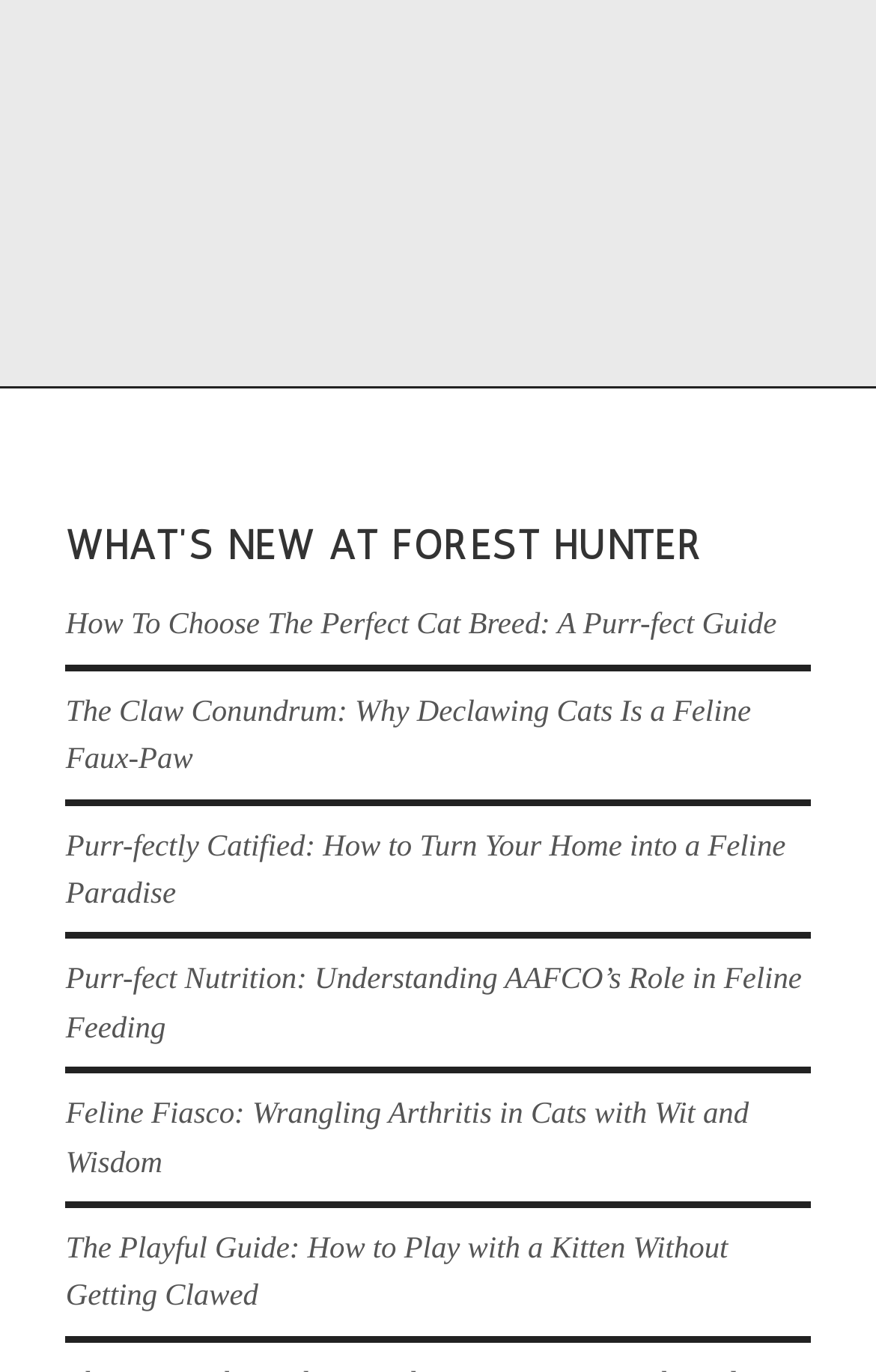Are all article links related to cats?
Examine the image and give a concise answer in one word or a short phrase.

Yes